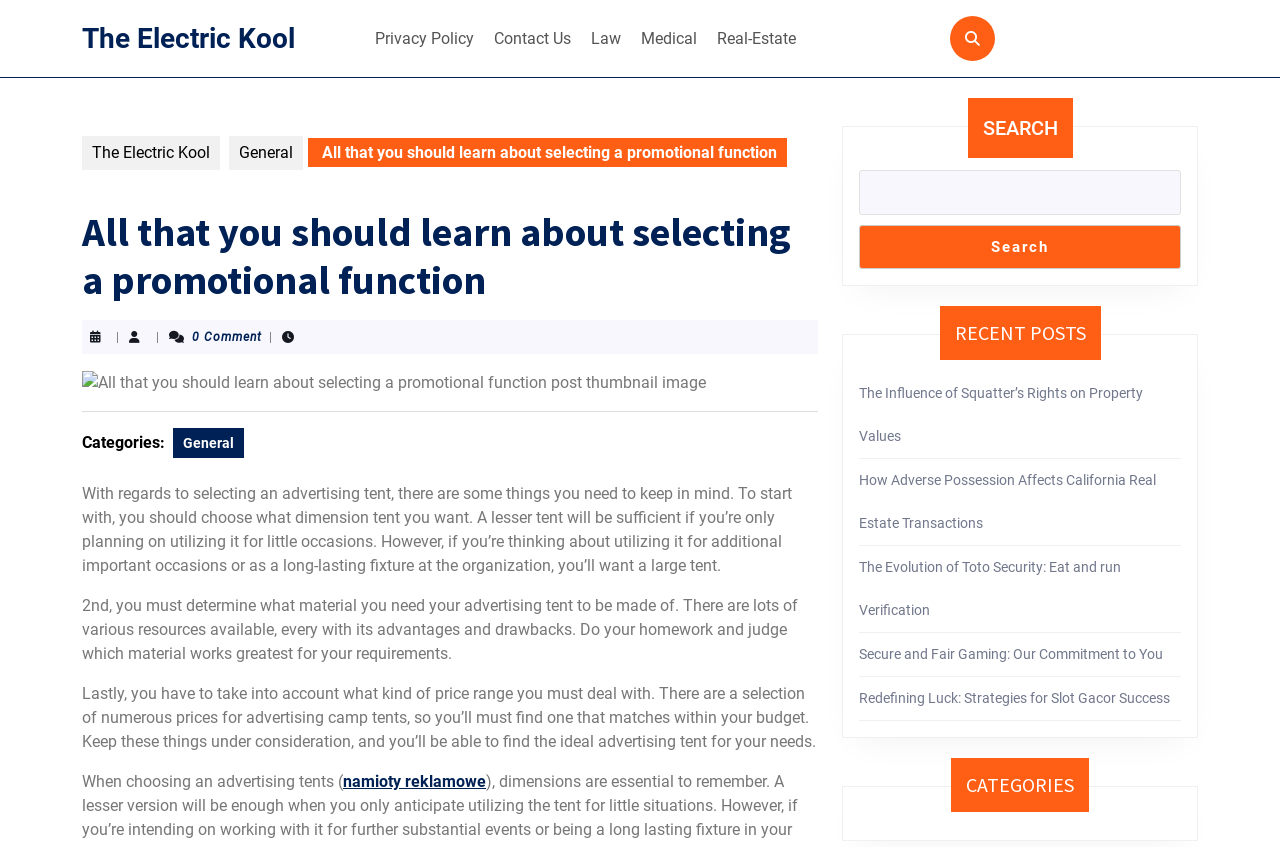Identify the bounding box coordinates of the region I need to click to complete this instruction: "Click on the 'Privacy Policy' link".

[0.287, 0.022, 0.377, 0.069]